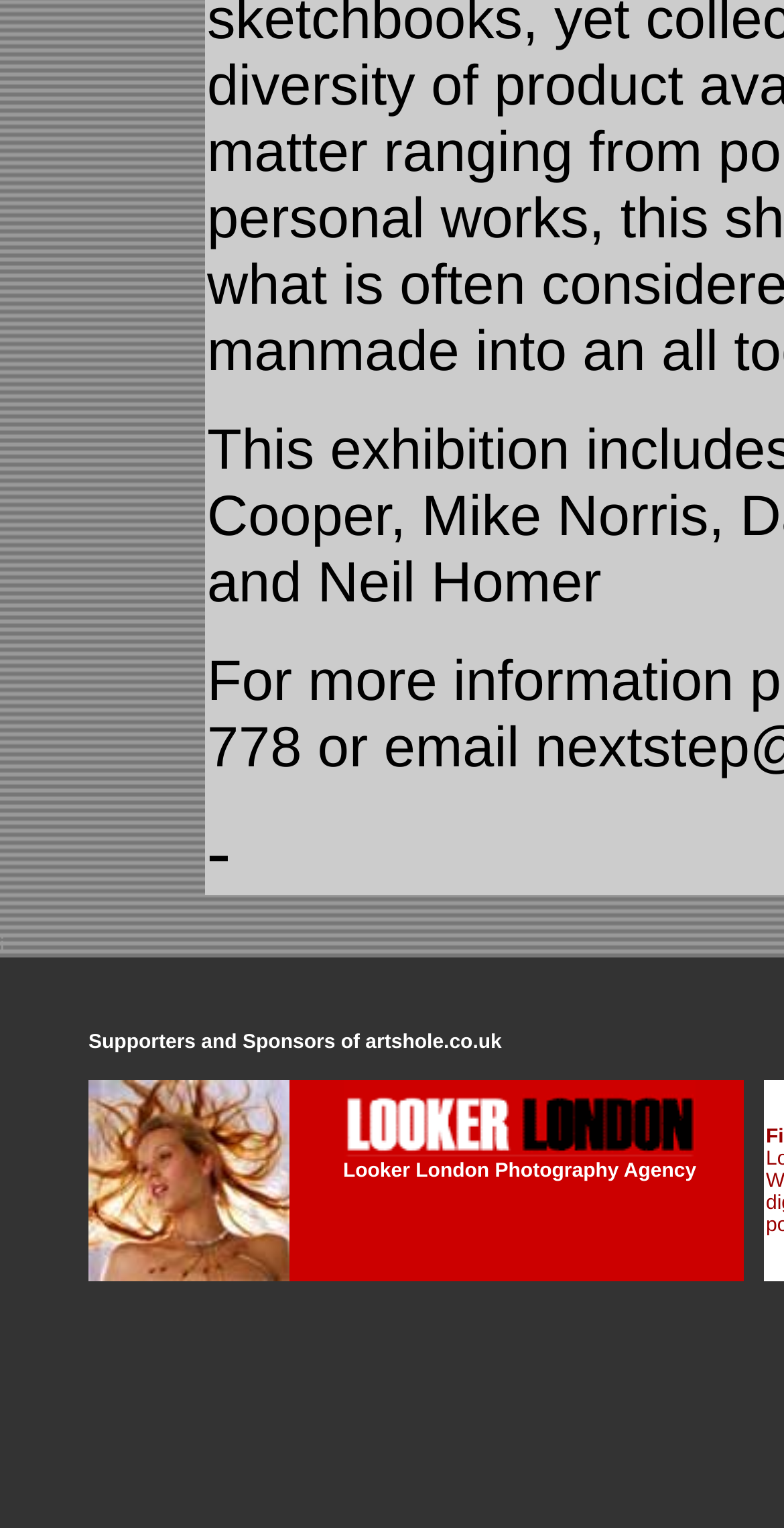How many images are present in the table?
Using the visual information, reply with a single word or short phrase.

2